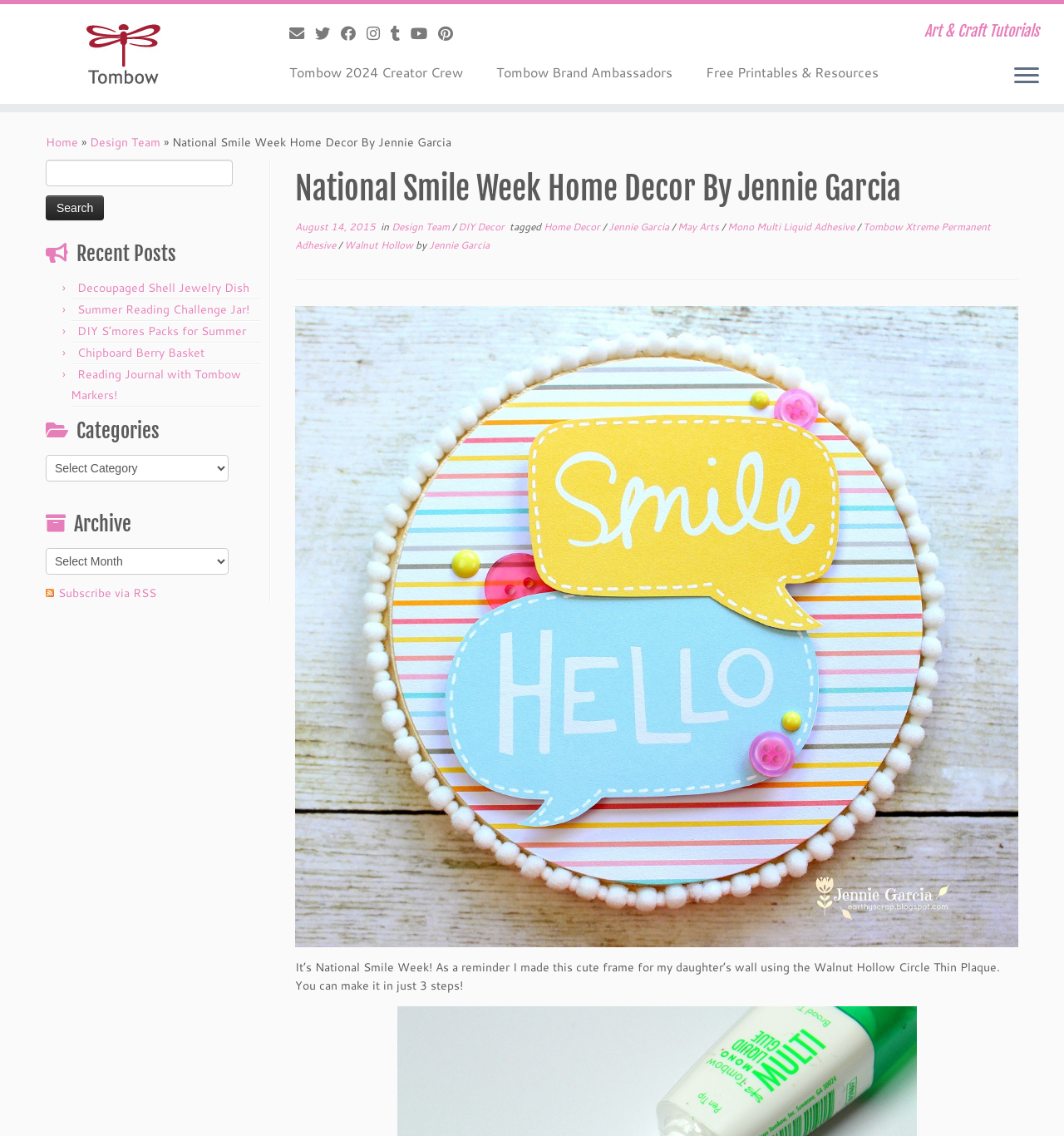Identify the bounding box coordinates of the clickable region required to complete the instruction: "Search for lenses". The coordinates should be given as four float numbers within the range of 0 and 1, i.e., [left, top, right, bottom].

None